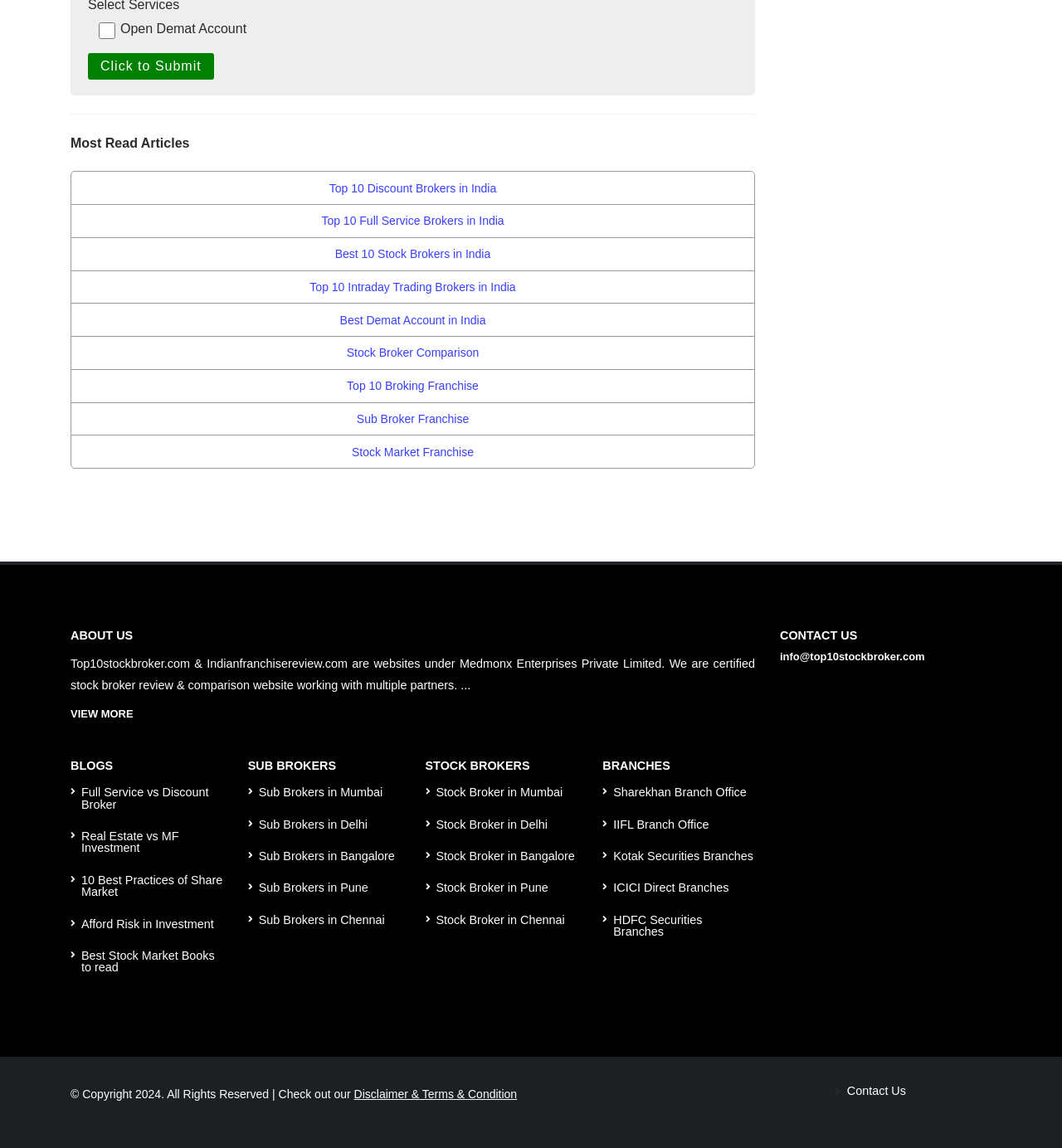Please identify the bounding box coordinates of the element that needs to be clicked to perform the following instruction: "Open Demat Account".

[0.093, 0.02, 0.109, 0.034]